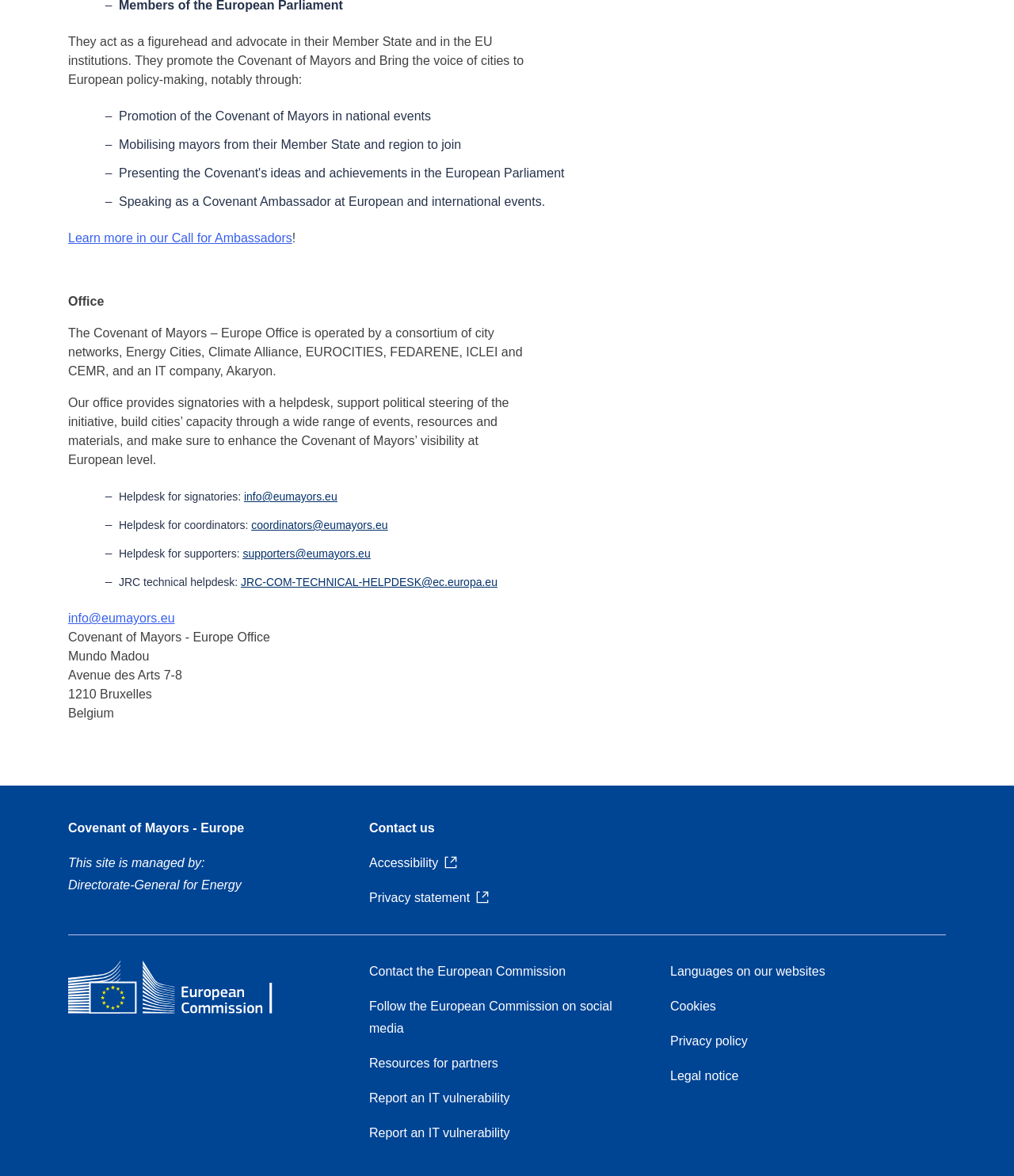Identify the bounding box coordinates necessary to click and complete the given instruction: "Visit the European Commission homepage".

[0.067, 0.817, 0.294, 0.871]